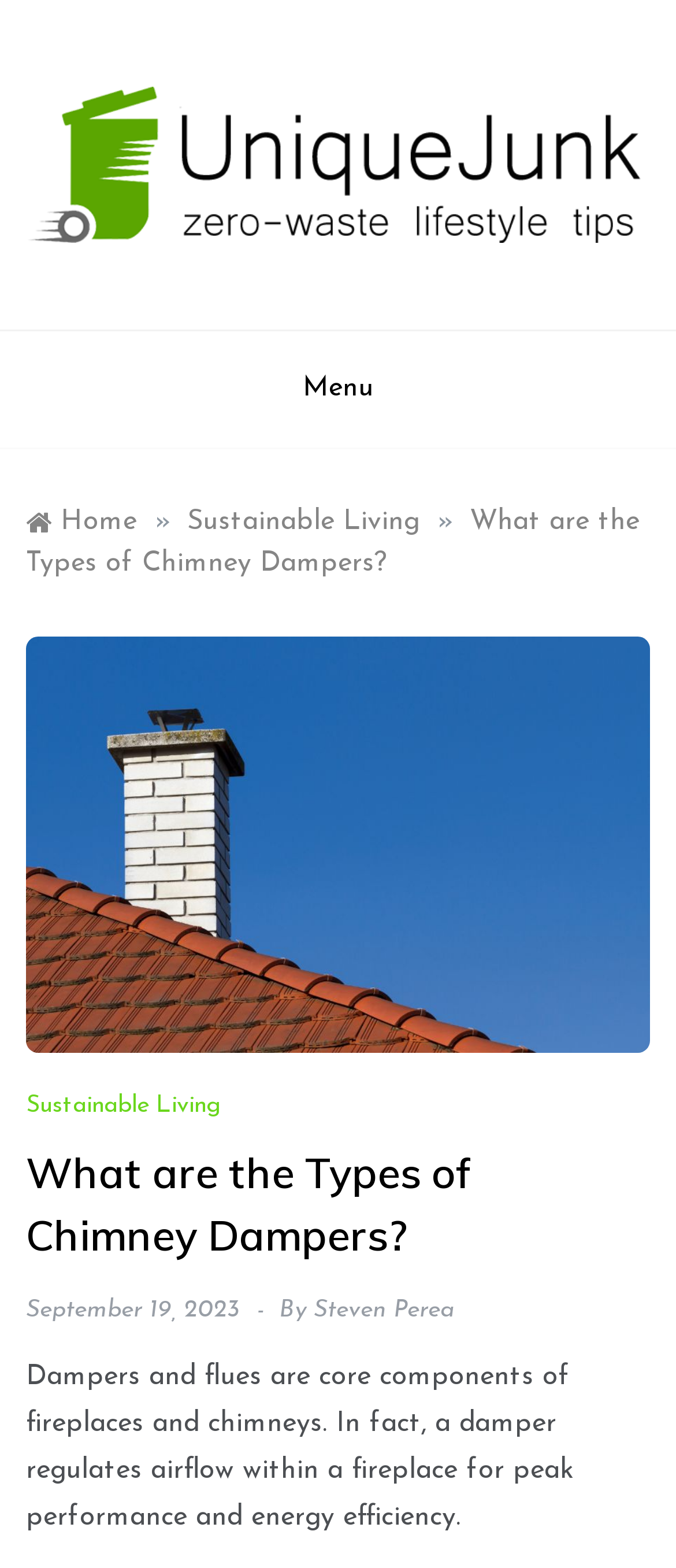Please identify the bounding box coordinates of the clickable area that will allow you to execute the instruction: "go to 'Home'".

[0.038, 0.324, 0.203, 0.341]